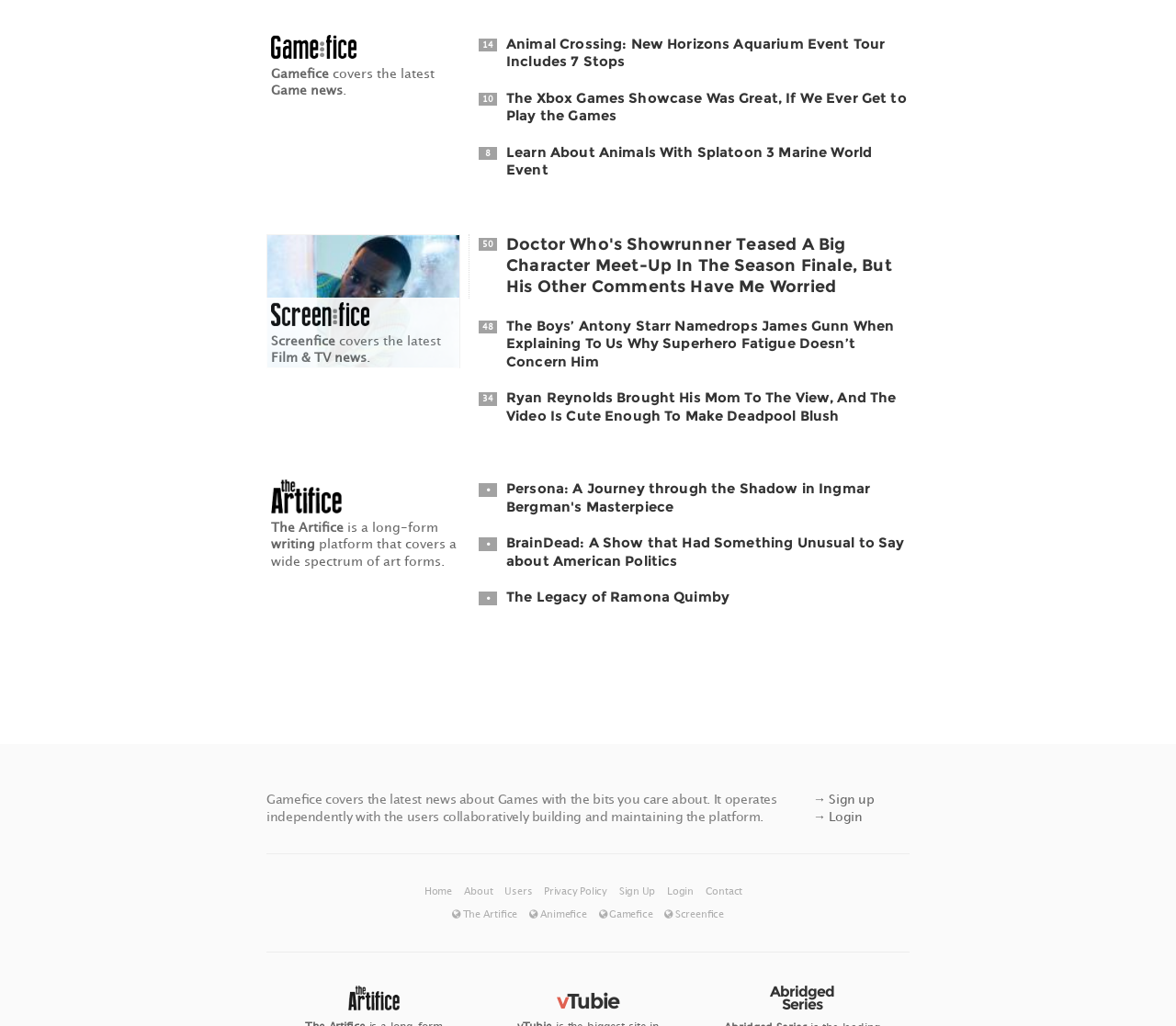Locate the bounding box coordinates of the clickable region necessary to complete the following instruction: "go to Home page". Provide the coordinates in the format of four float numbers between 0 and 1, i.e., [left, top, right, bottom].

[0.361, 0.862, 0.386, 0.874]